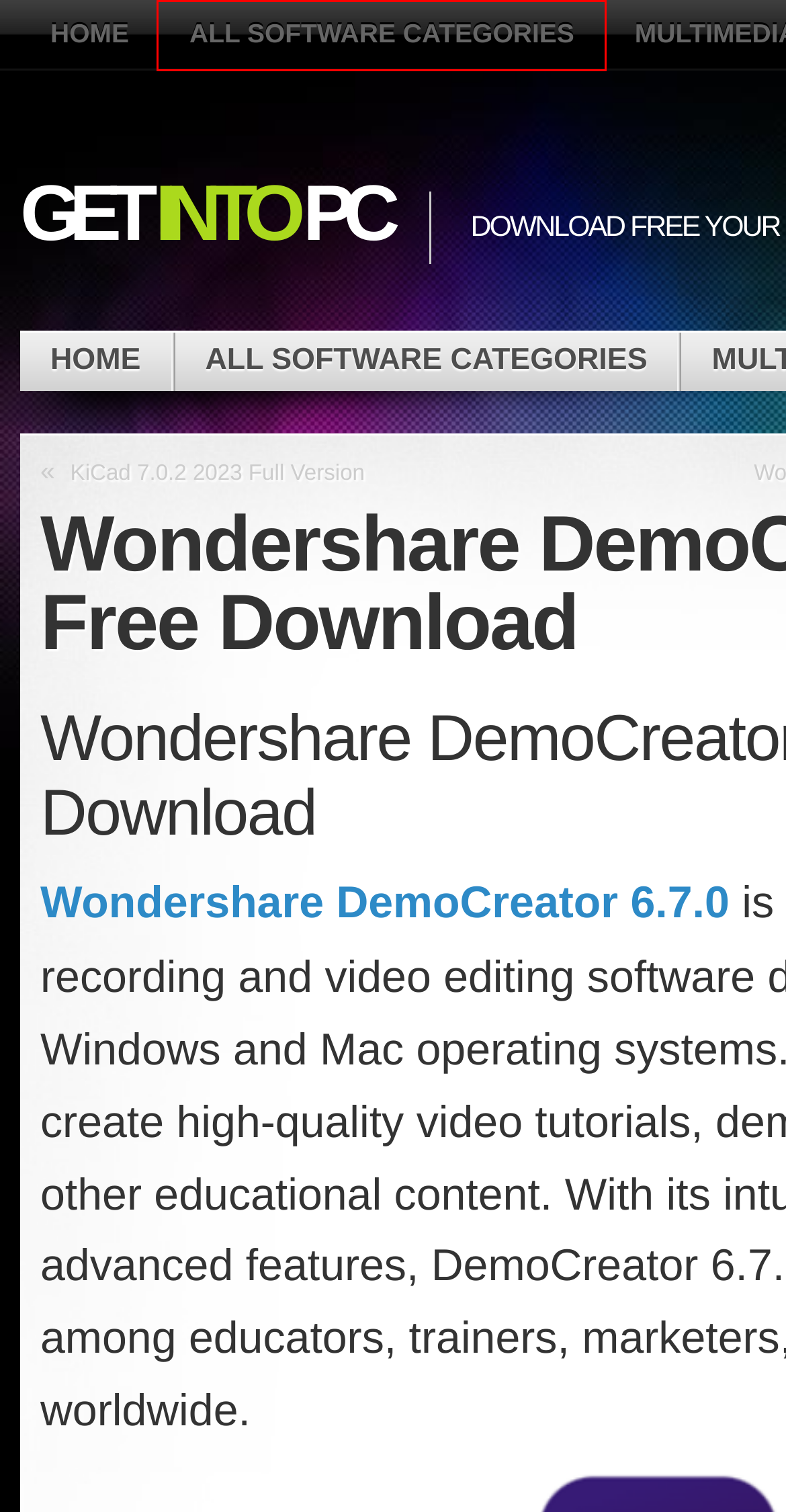Review the screenshot of a webpage which includes a red bounding box around an element. Select the description that best fits the new webpage once the element in the bounding box is clicked. Here are the candidates:
A. GET INTO PC Office and Business Tools Archives - GET INTO PC
B. GET INTO PC Software Archives - GET INTO PC
C. GET INTO PC GET INTO PC - Download Free Your Desired App
D. GET INTO PC Webex 43.2.0.25211 Full Key Version
E. GET INTO PC Drivers Archives - GET INTO PC
F. GET INTO PC All Software Categories Archives - GET INTO PC
G. GET INTO PC Operating Systems Archives - GET INTO PC
H. GET INTO PC KiCad 7.0.2 2023 Full Version

F